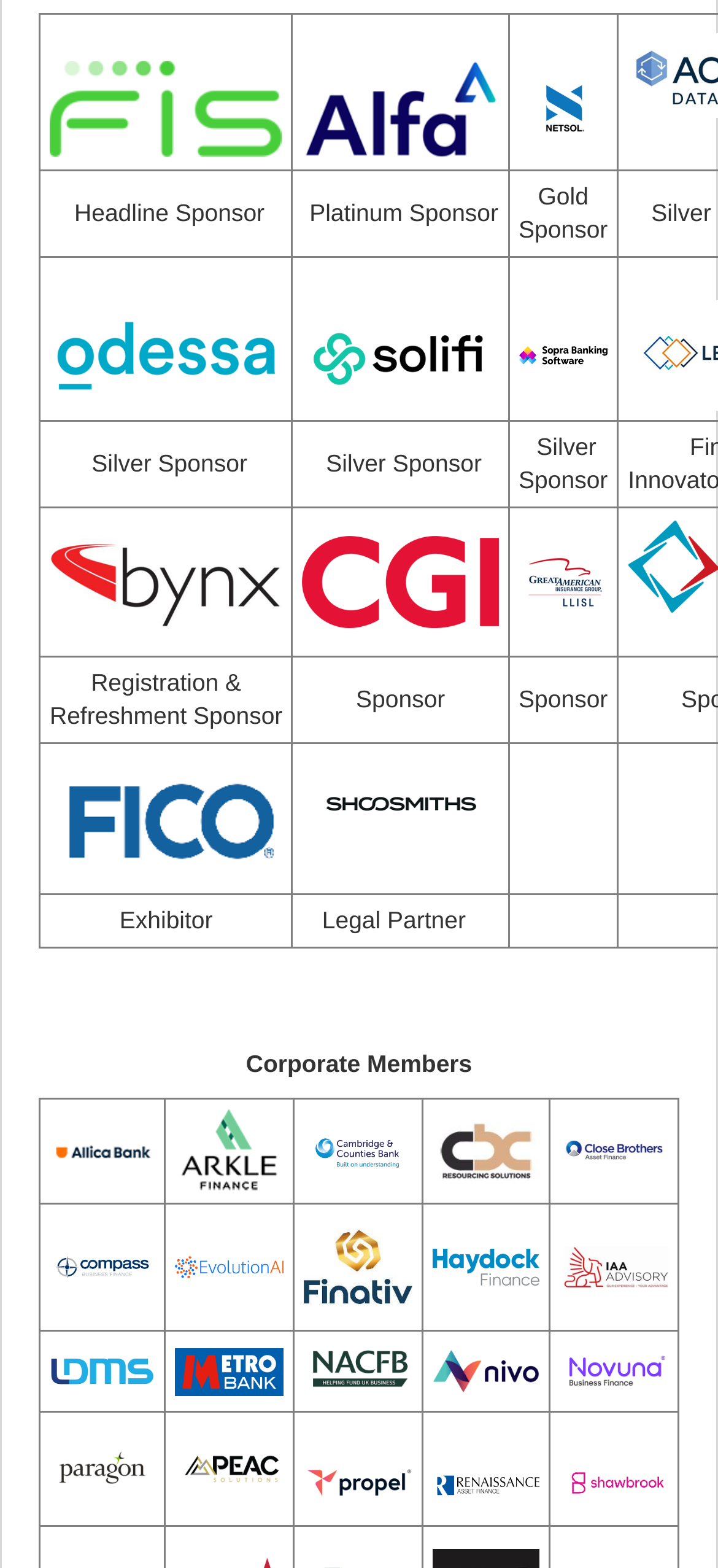Determine the bounding box coordinates for the element that should be clicked to follow this instruction: "Explore CBC Logo 2017". The coordinates should be given as four float numbers between 0 and 1, in the format [left, top, right, bottom].

[0.244, 0.708, 0.395, 0.761]